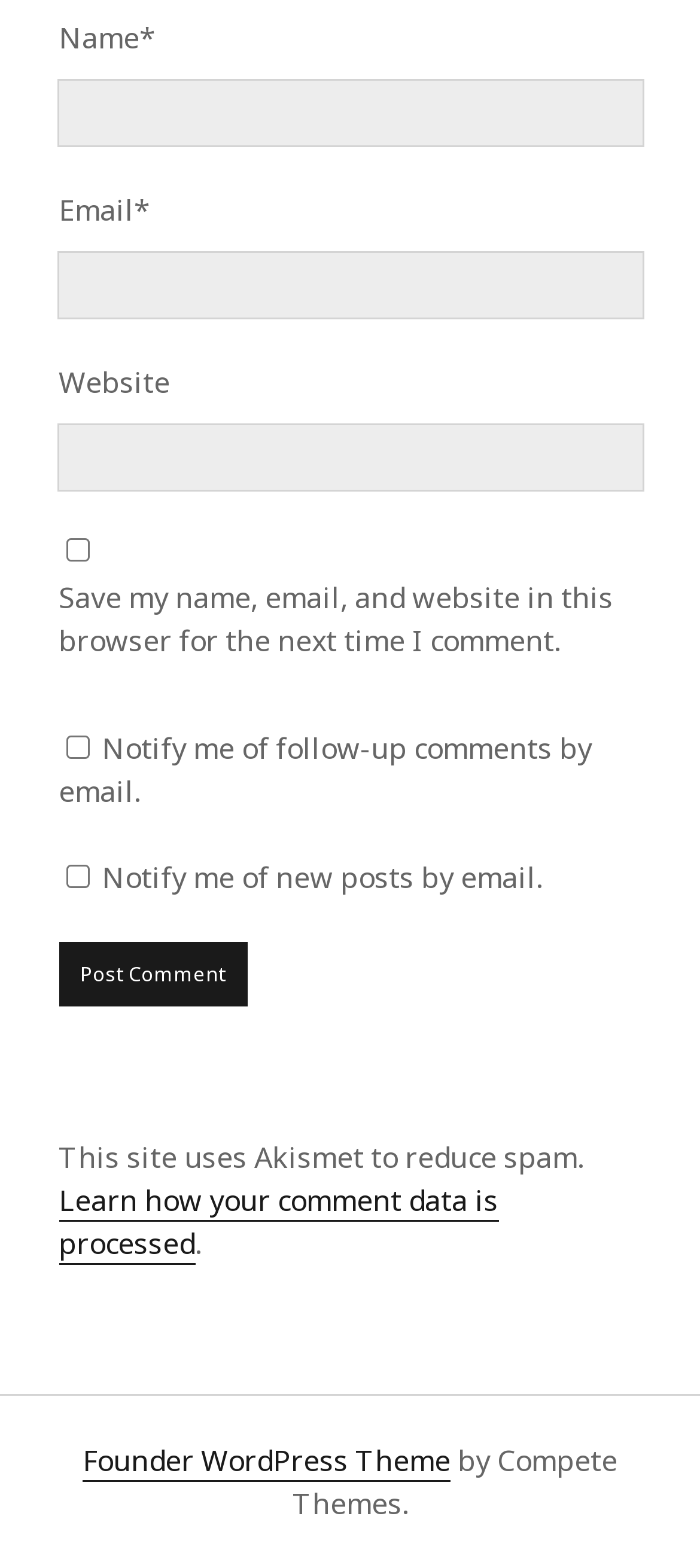What is the theme of the website?
Please provide a comprehensive and detailed answer to the question.

The theme of the website is 'Founder WordPress Theme' as indicated by the link 'Founder WordPress Theme' at the bottom of the page, which is part of the copyright information.